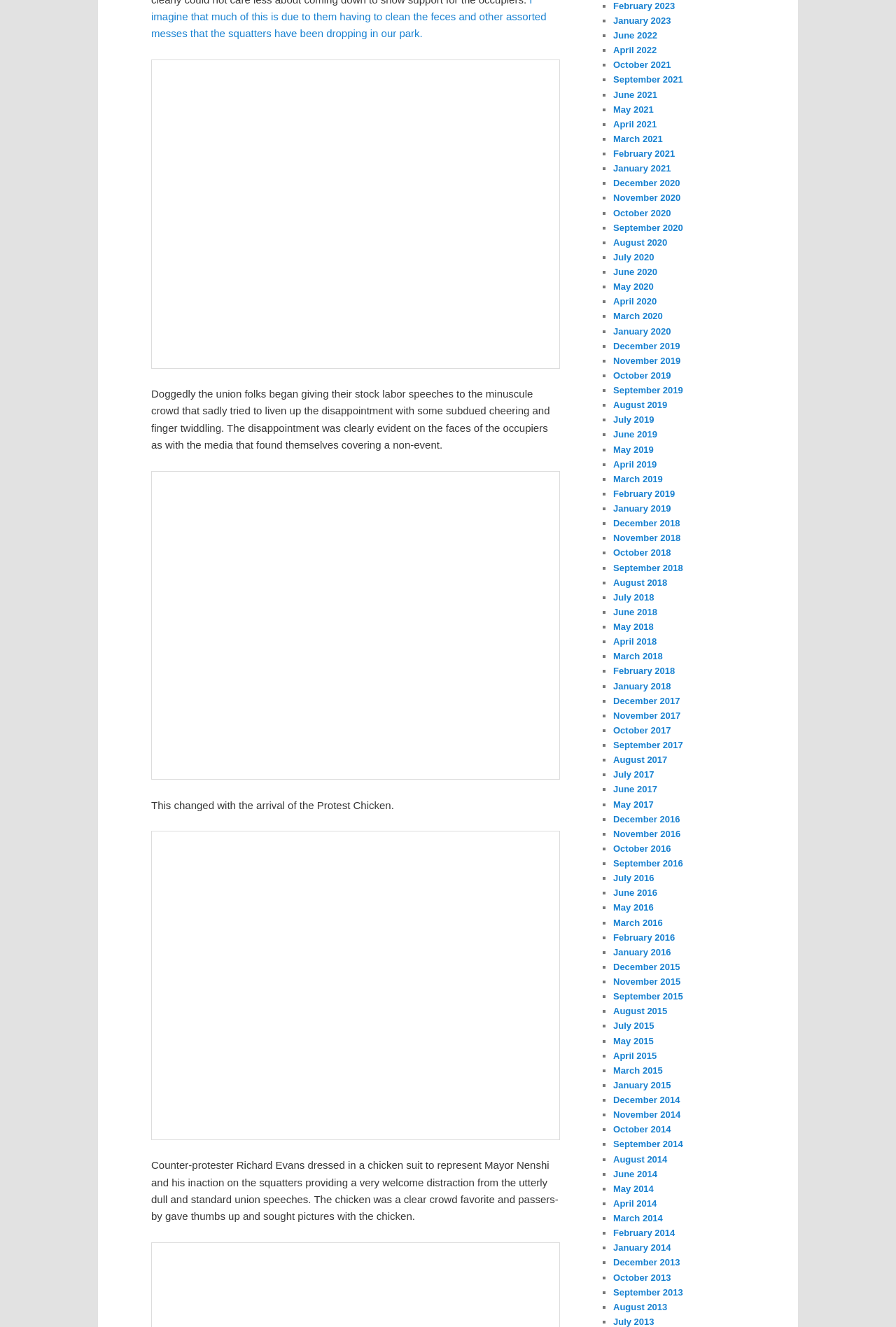Determine the bounding box coordinates for the UI element matching this description: "February 2021".

[0.684, 0.112, 0.753, 0.12]